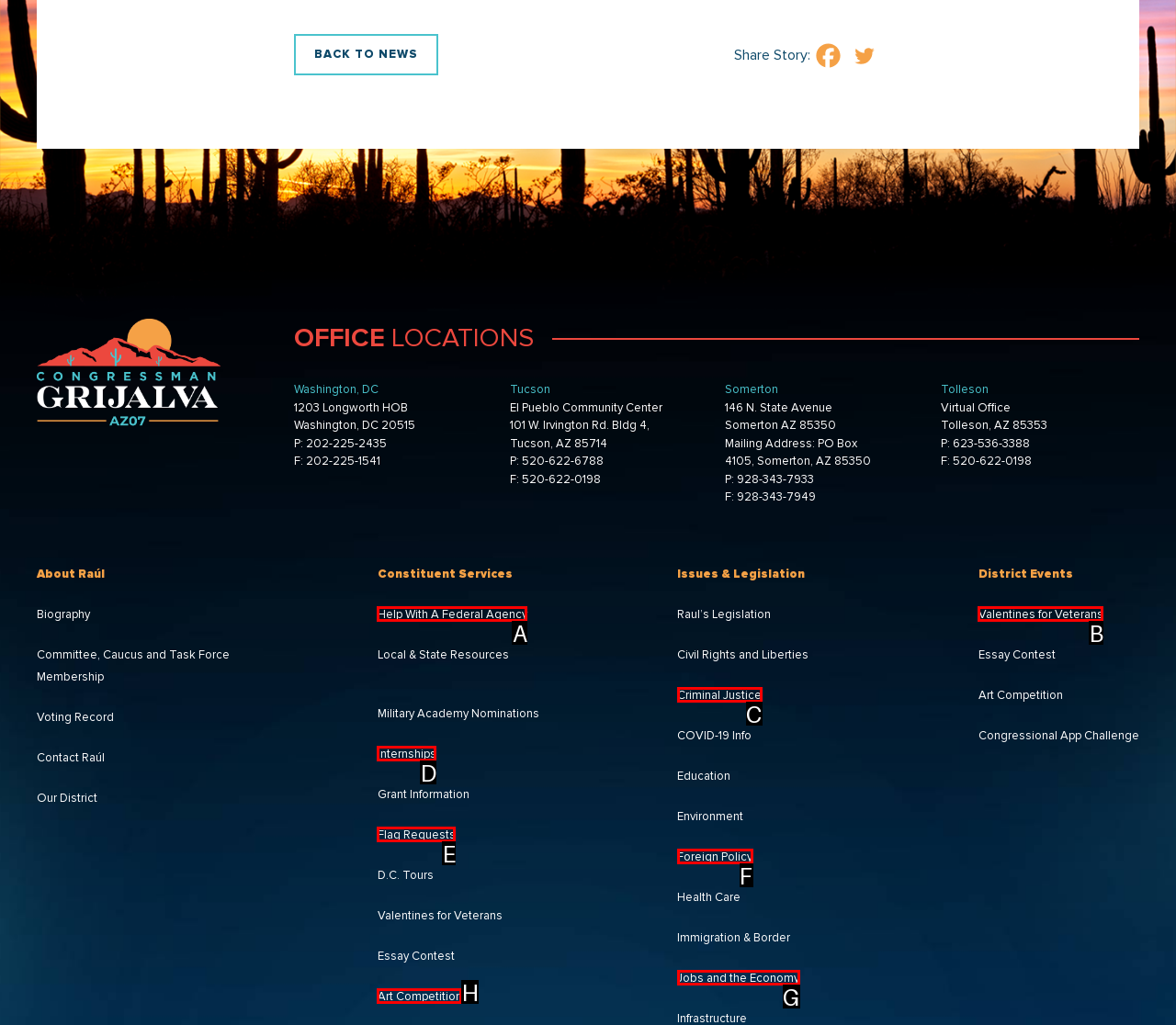Based on the description: Help With A Federal Agency
Select the letter of the corresponding UI element from the choices provided.

A